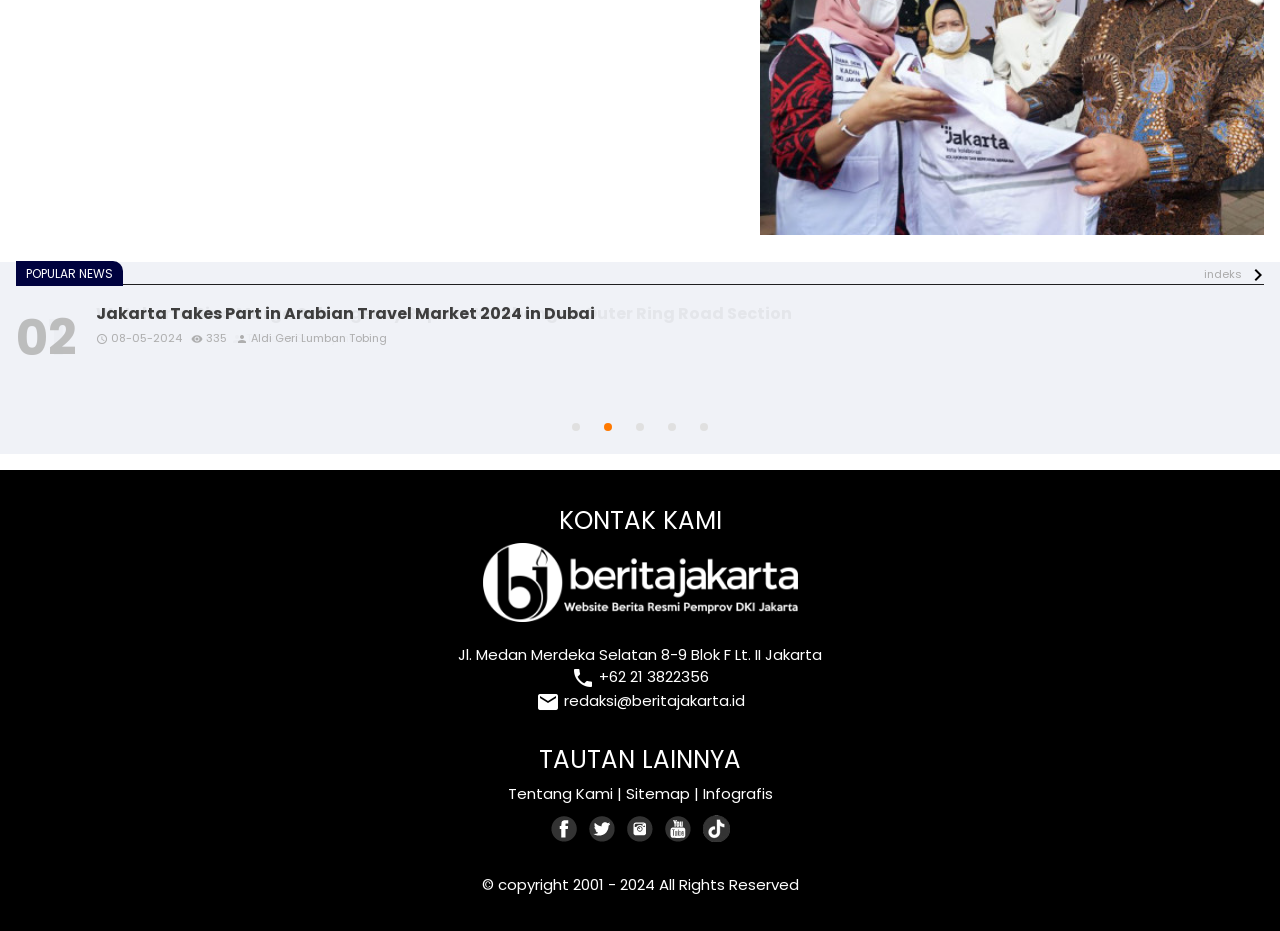Please identify the bounding box coordinates of the region to click in order to complete the given instruction: "Contact us through the phone number". The coordinates should be four float numbers between 0 and 1, i.e., [left, top, right, bottom].

[0.465, 0.716, 0.554, 0.738]